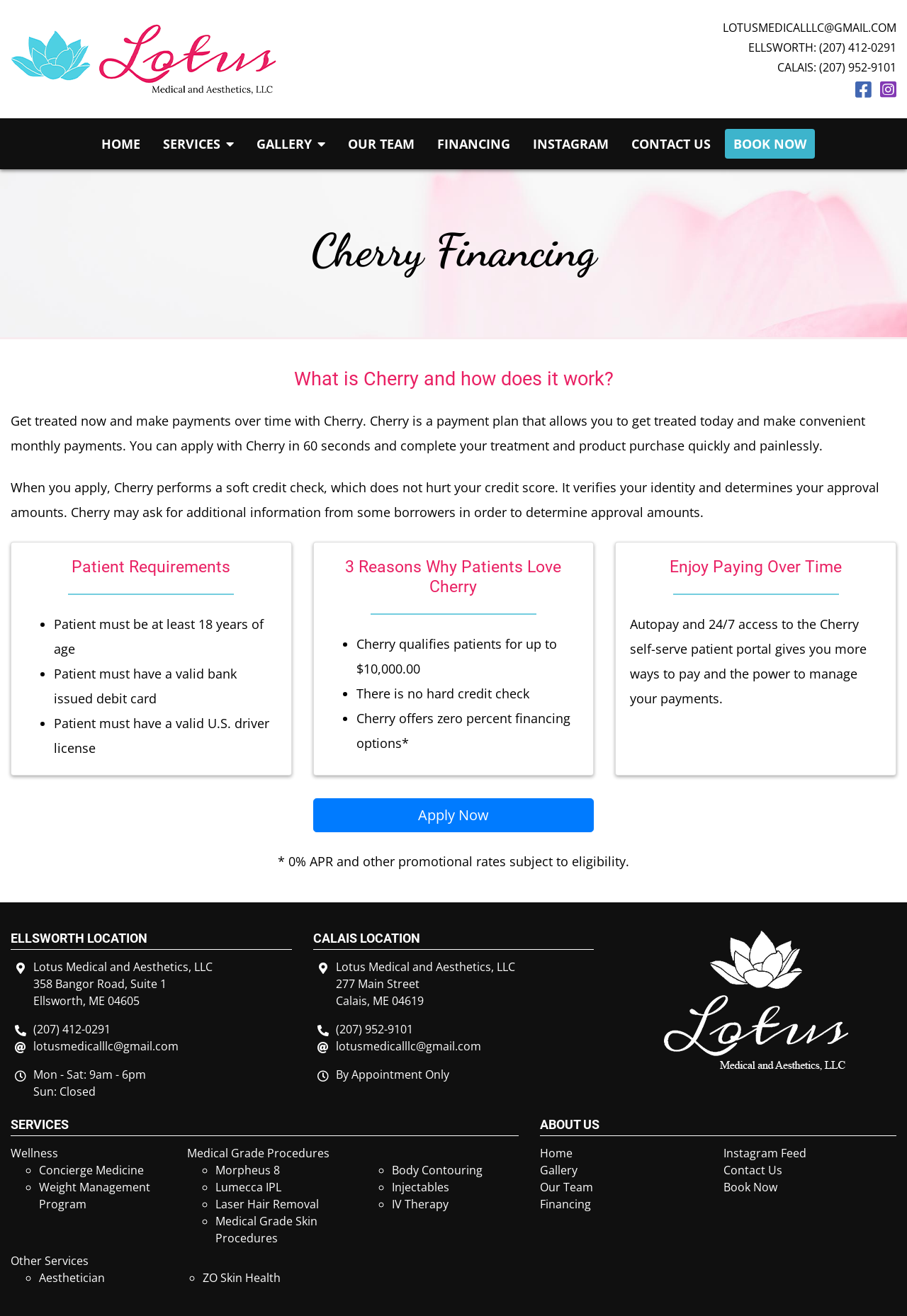What is one of the patient requirements for Cherry financing?
Kindly answer the question with as much detail as you can.

I found the answer by looking at the section of the webpage that lists the patient requirements for Cherry financing, which includes being at least 18 years of age.